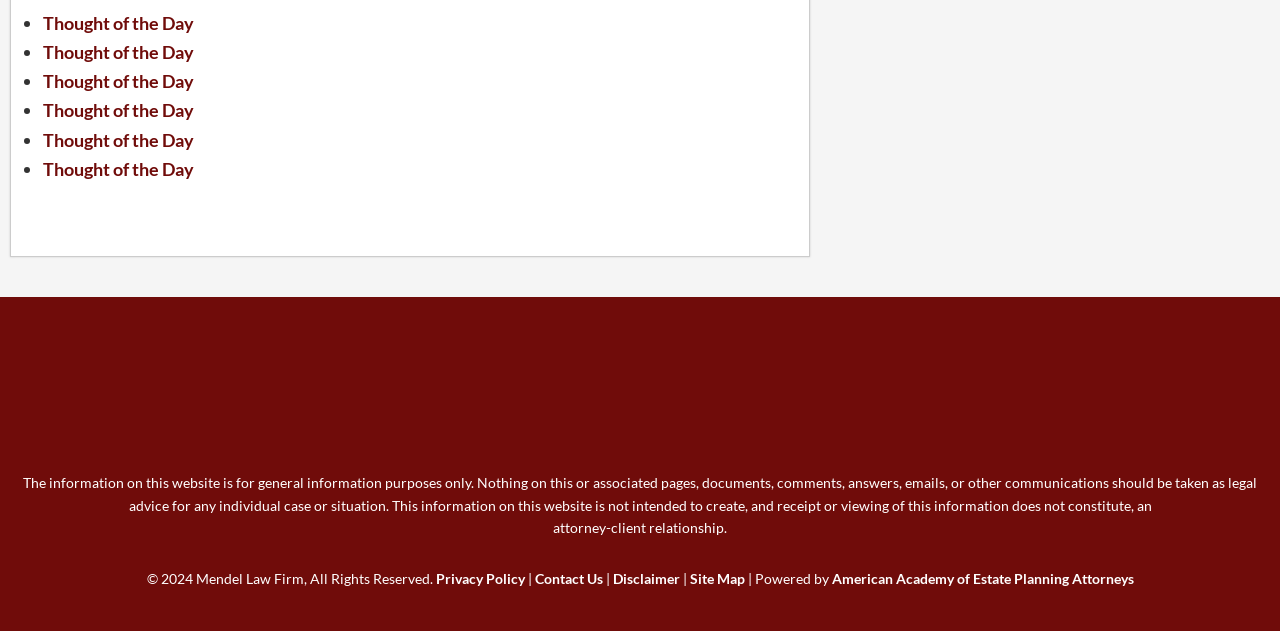Determine the bounding box coordinates of the region to click in order to accomplish the following instruction: "Visit The Mendel Law Firm website". Provide the coordinates as four float numbers between 0 and 1, specifically [left, top, right, bottom].

[0.271, 0.534, 0.729, 0.693]